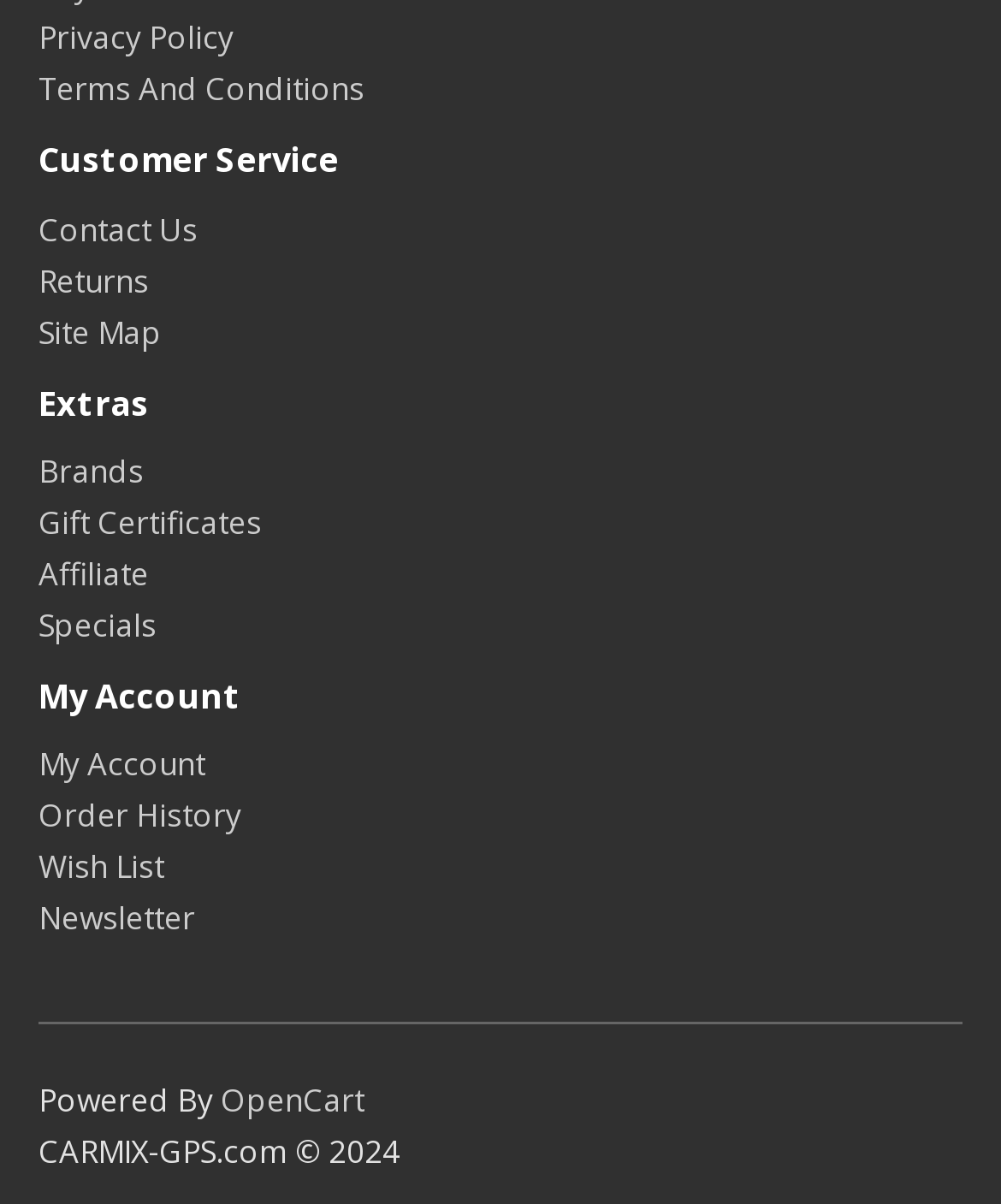Indicate the bounding box coordinates of the clickable region to achieve the following instruction: "View customer service information."

[0.038, 0.118, 0.962, 0.149]